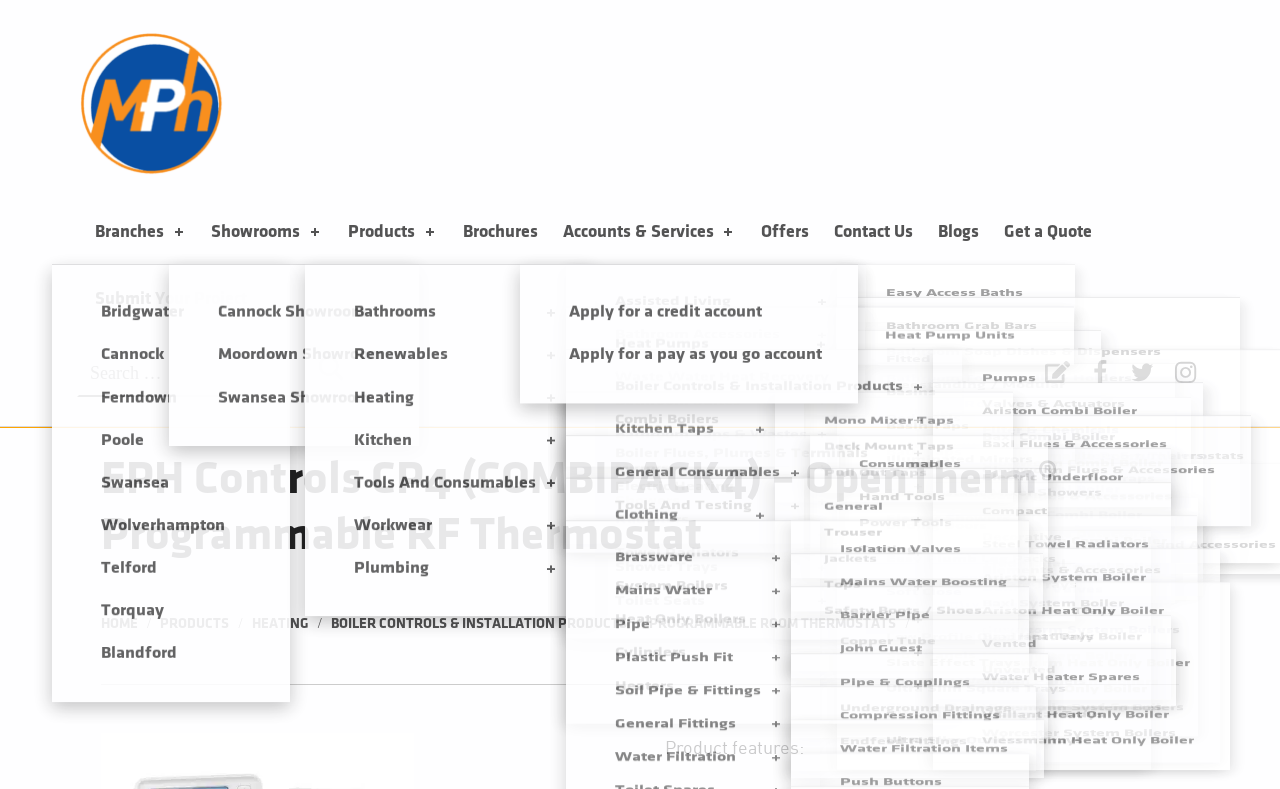Please identify the bounding box coordinates of the clickable region that I should interact with to perform the following instruction: "Go to the 'Products' page". The coordinates should be expressed as four float numbers between 0 and 1, i.e., [left, top, right, bottom].

[0.125, 0.782, 0.179, 0.798]